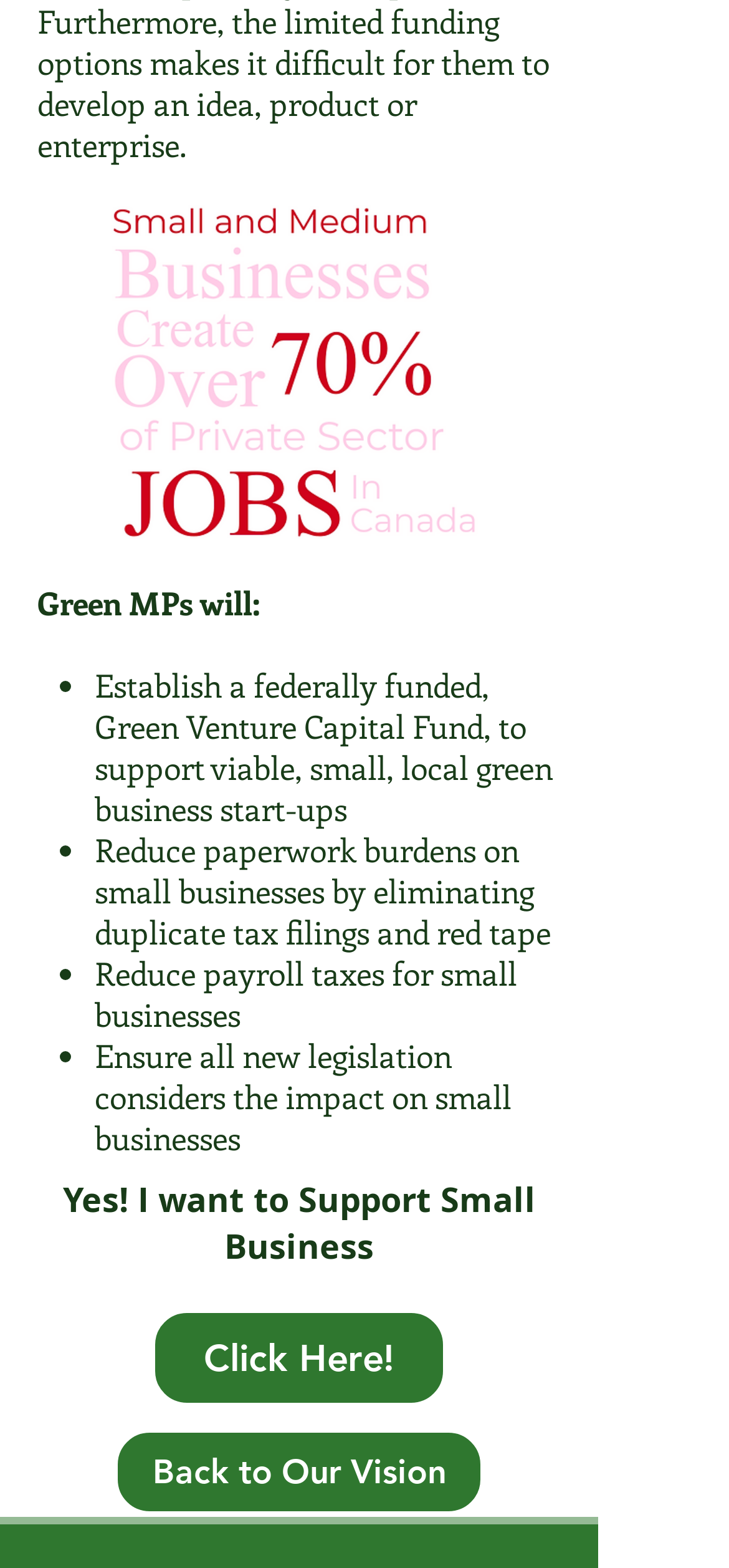Locate the bounding box for the described UI element: "Back to Our Vision". Ensure the coordinates are four float numbers between 0 and 1, formatted as [left, top, right, bottom].

[0.154, 0.91, 0.667, 0.967]